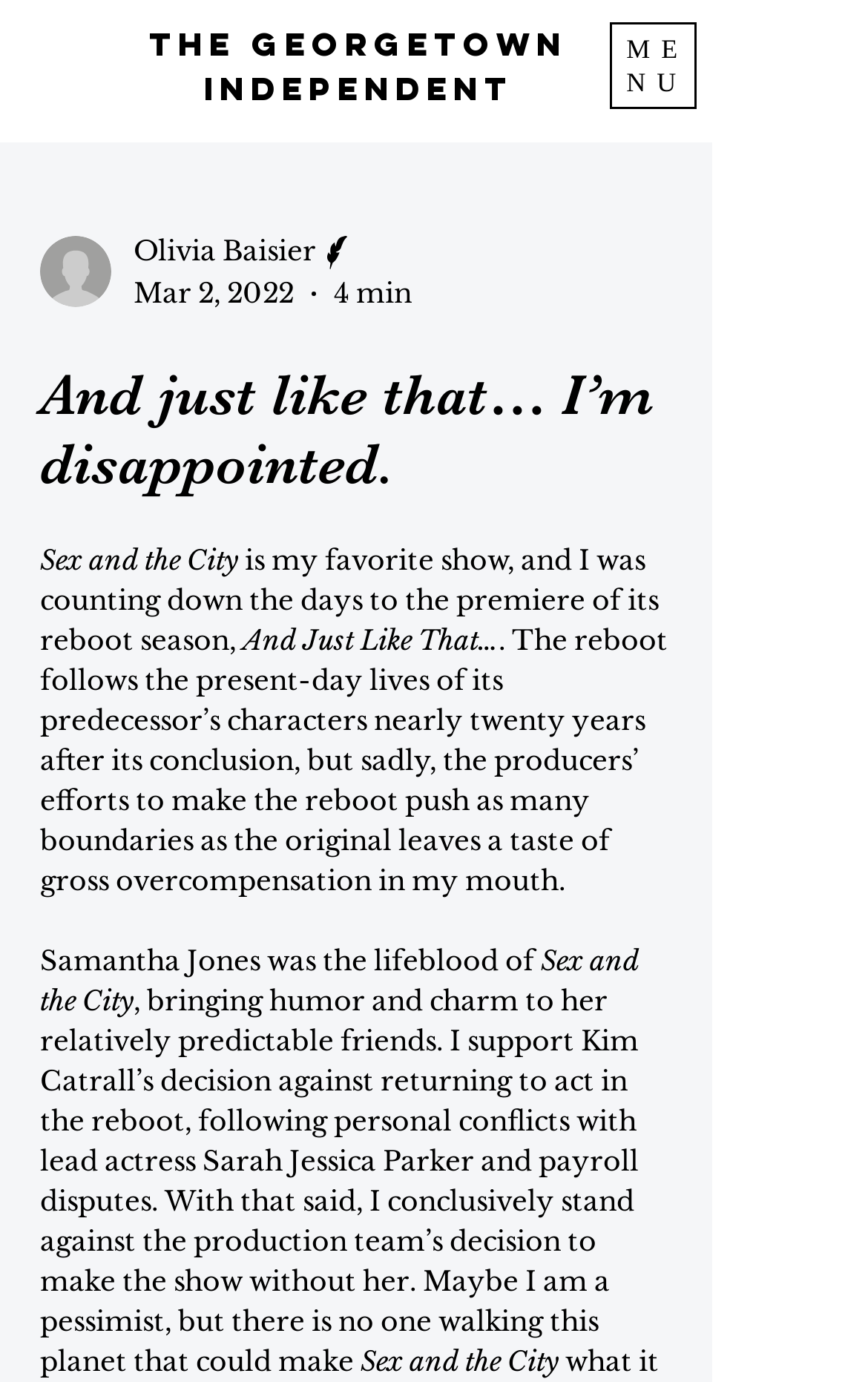Give a one-word or one-phrase response to the question:
What is the date of publication of this article?

Mar 2, 2022